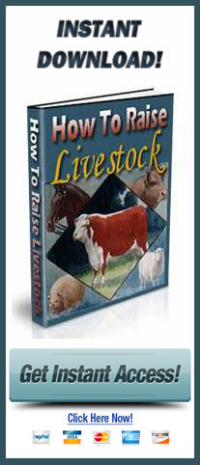Explain what is happening in the image with as much detail as possible.

The image showcases an ebook cover titled "How To Raise Livestock," prominently displayed for instant download. The cover art features various livestock animals, including cows and sheep, arranged within a diamond-patterned background, emphasizing the theme of livestock farming. At the top, bold lettering announces "INSTANT DOWNLOAD!" to capture the reader's attention. Below the ebook image, a call-to-action button reads "Get Instant Access!" inviting viewers to click for immediate access to the content. Overall, this graphic is designed to attract potential farmers or livestock enthusiasts looking for guidance in animal husbandry.